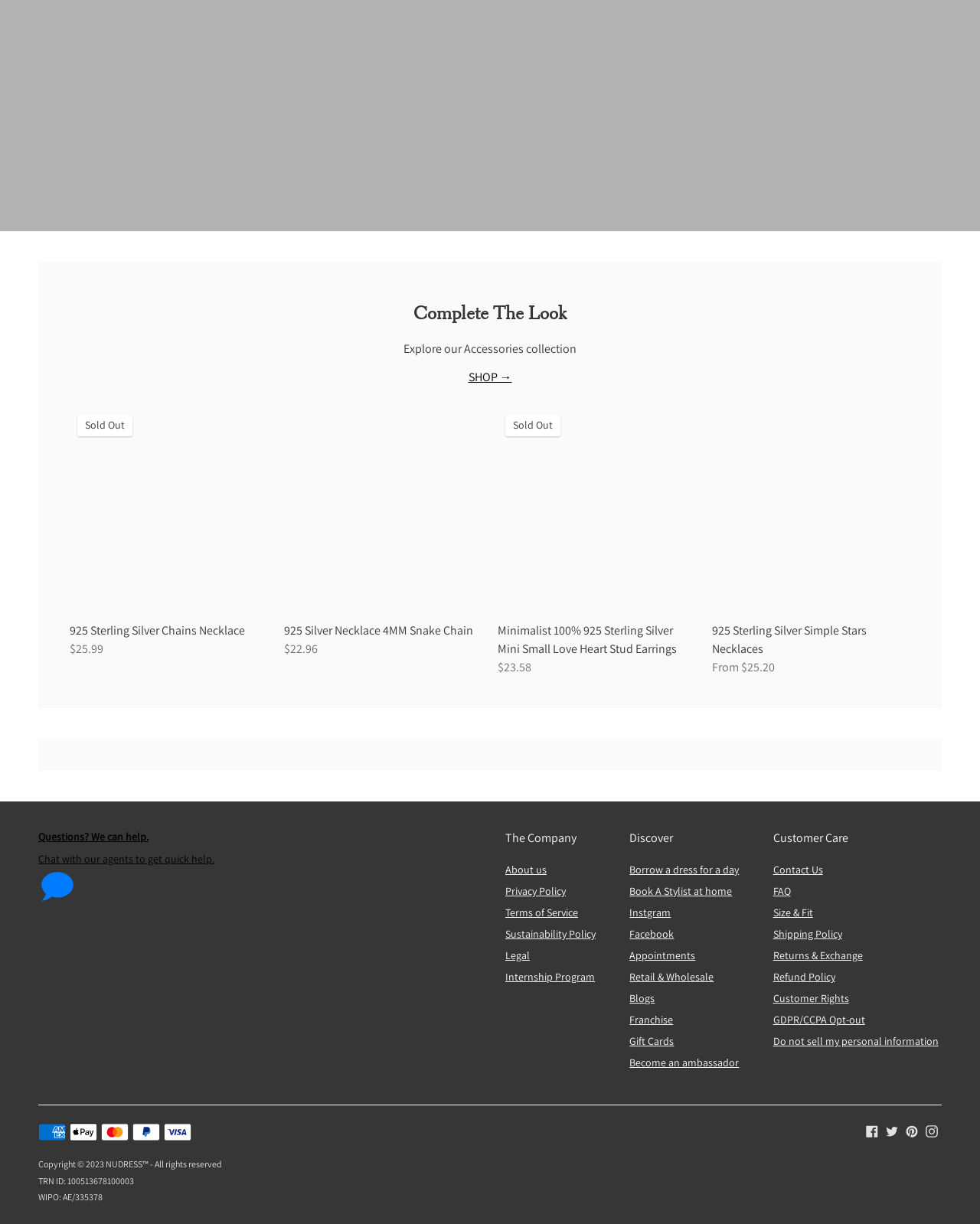Please provide the bounding box coordinates for the UI element as described: "Legal". The coordinates must be four floats between 0 and 1, represented as [left, top, right, bottom].

[0.516, 0.775, 0.541, 0.786]